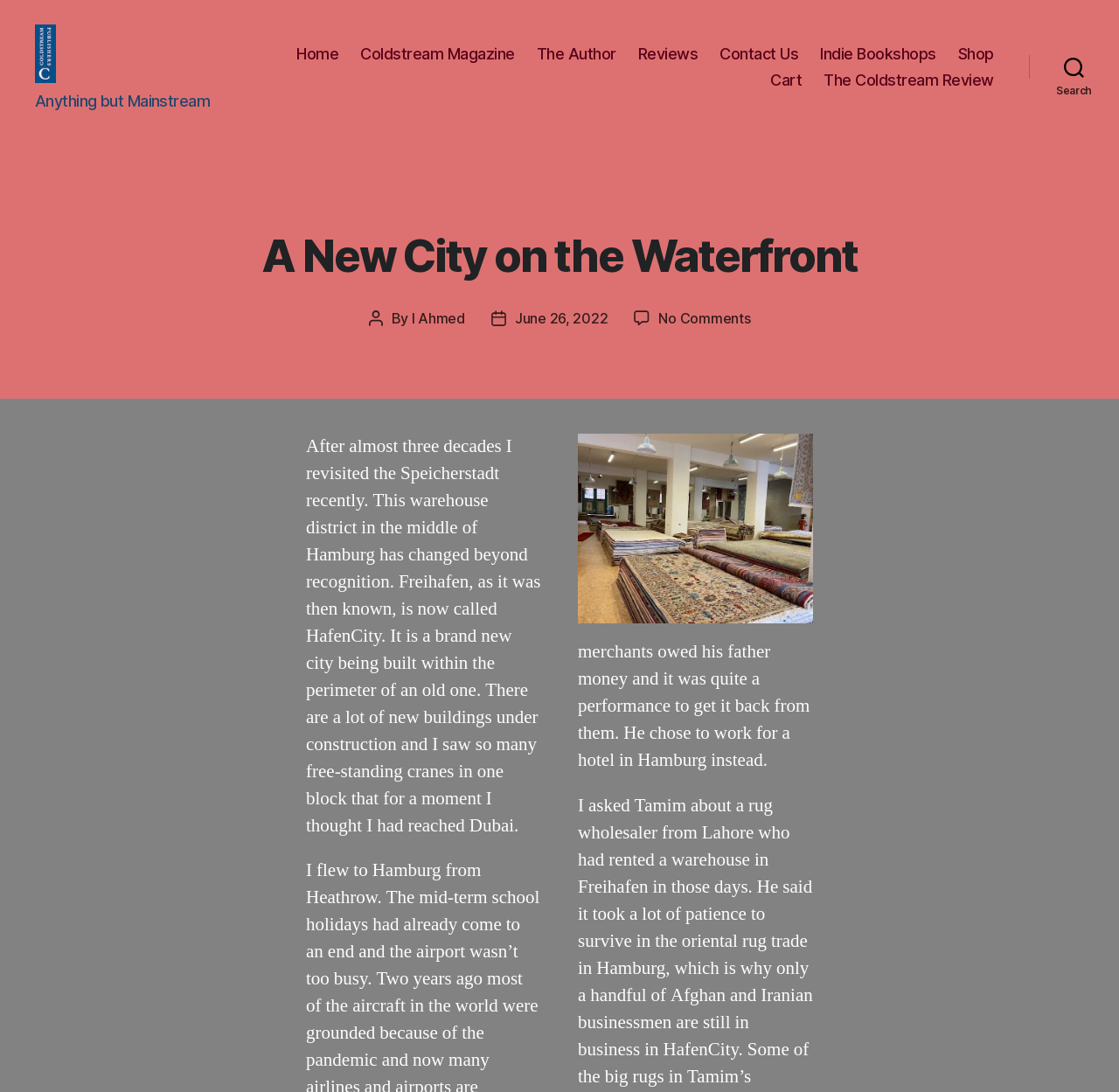Please give a succinct answer using a single word or phrase:
What is the name of the city being built in Hamburg?

HafenCity